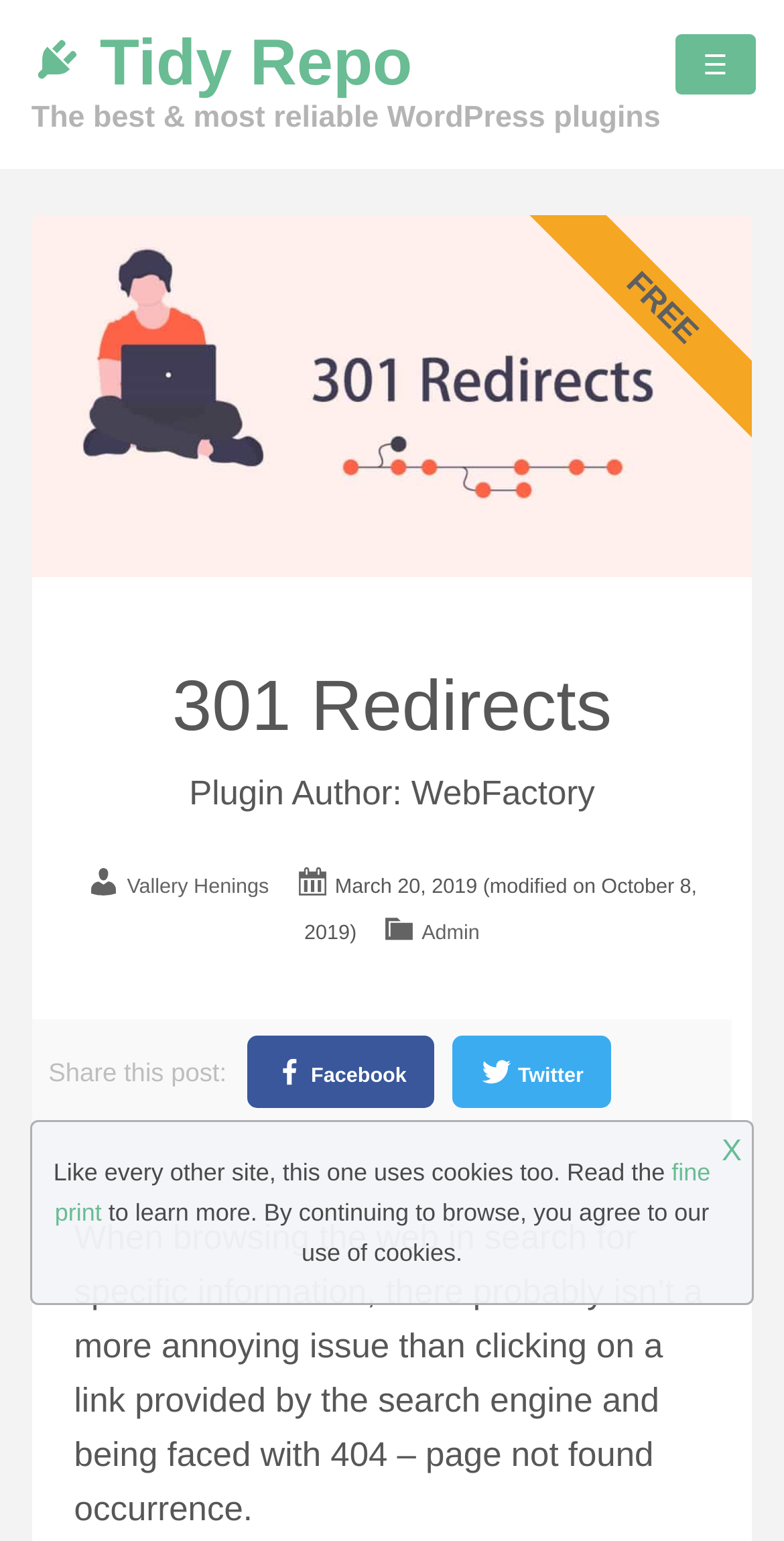How many links are there in the 'Plugin Reviews' section?
Using the image as a reference, answer the question in detail.

I counted the number of link elements in the section starting from 'Admin (128)' to 'Typography (4)'.